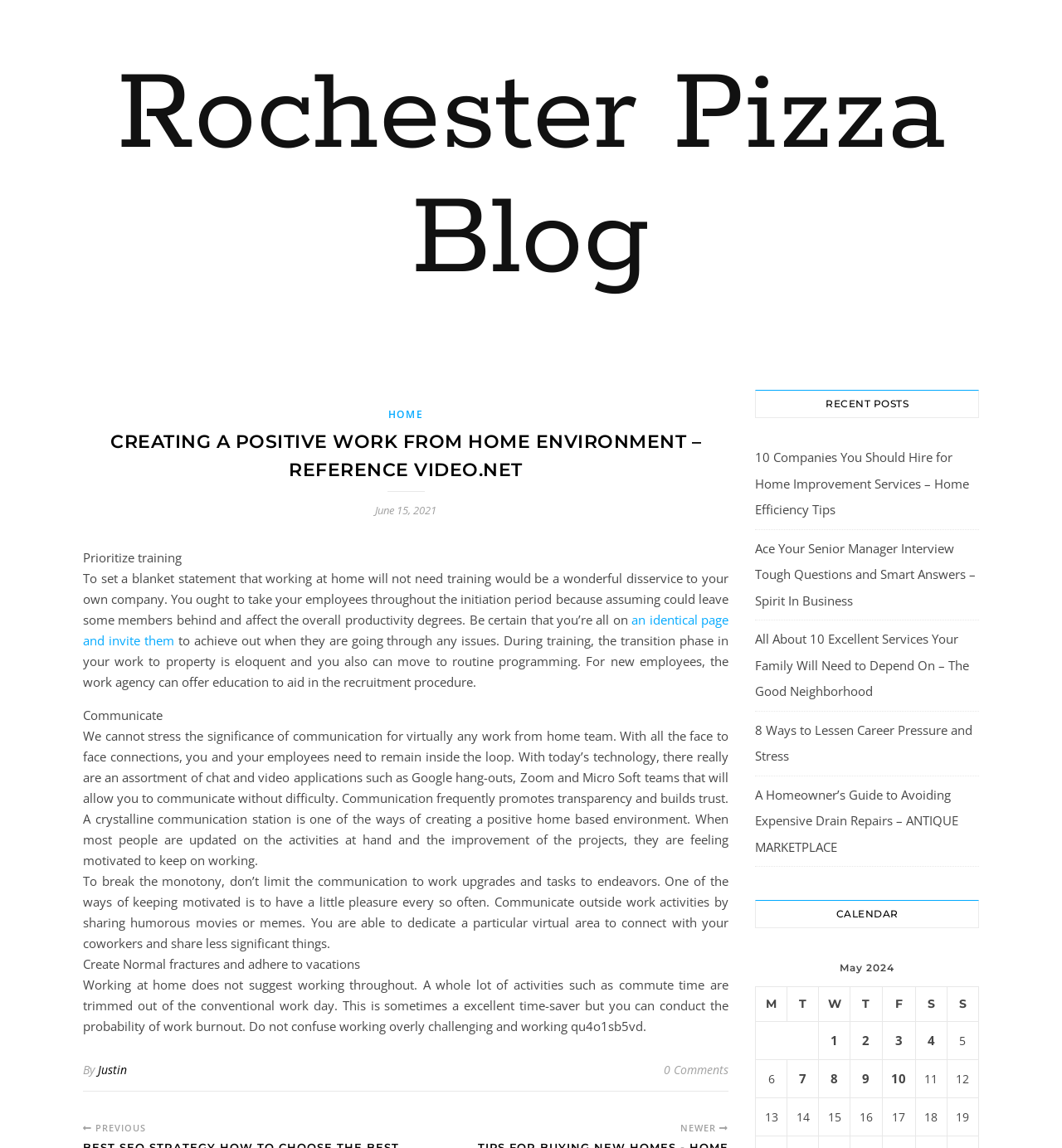Please locate the bounding box coordinates of the region I need to click to follow this instruction: "Click on the 'NEWER' button".

[0.641, 0.977, 0.677, 0.988]